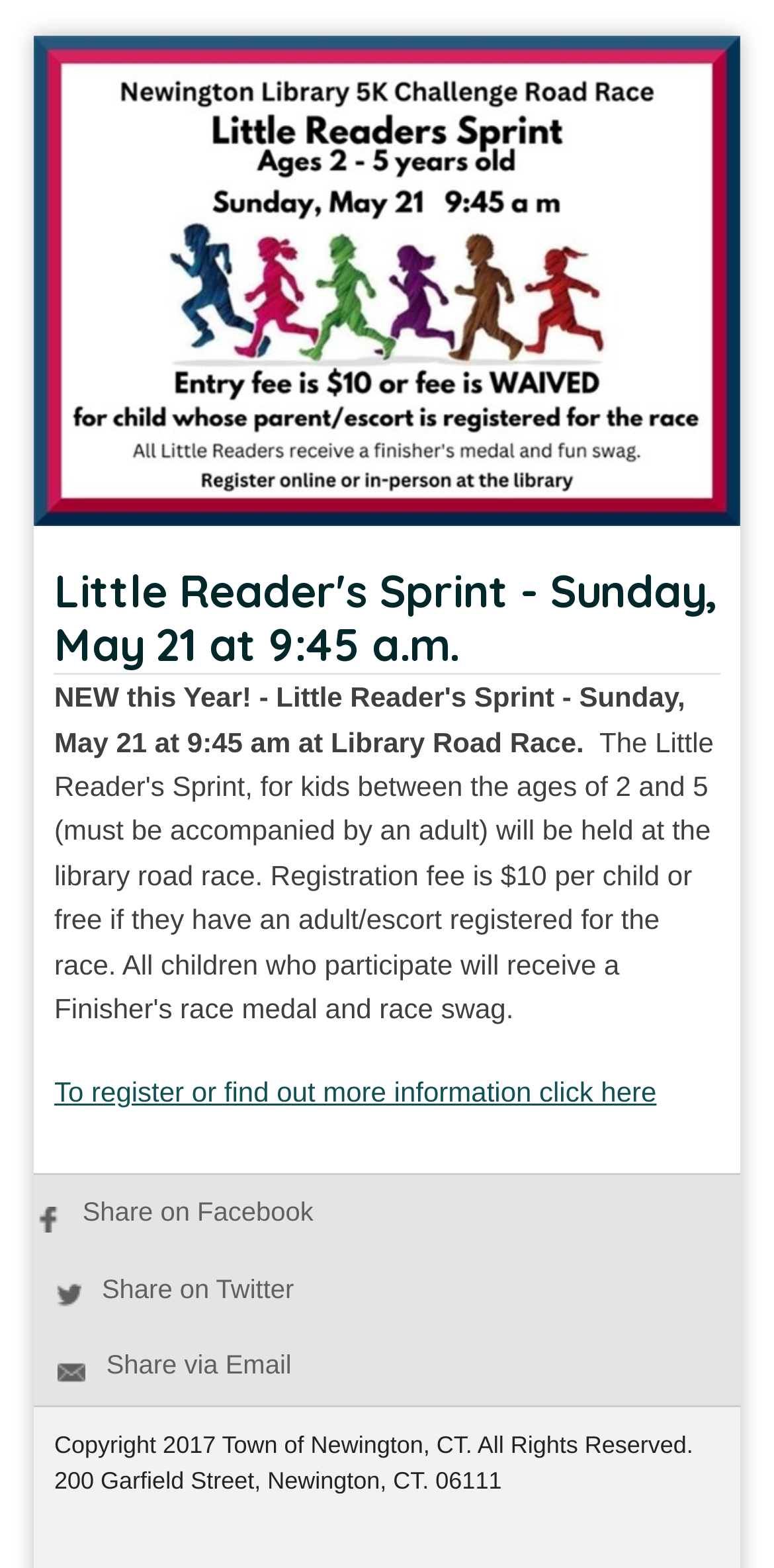What year does the copyright belong to?
Give a detailed response to the question by analyzing the screenshot.

I found the copyright year by looking at the static text element at the bottom of the page that says 'Copyright 2017 Town of Newington, CT. All Rights Reserved'.